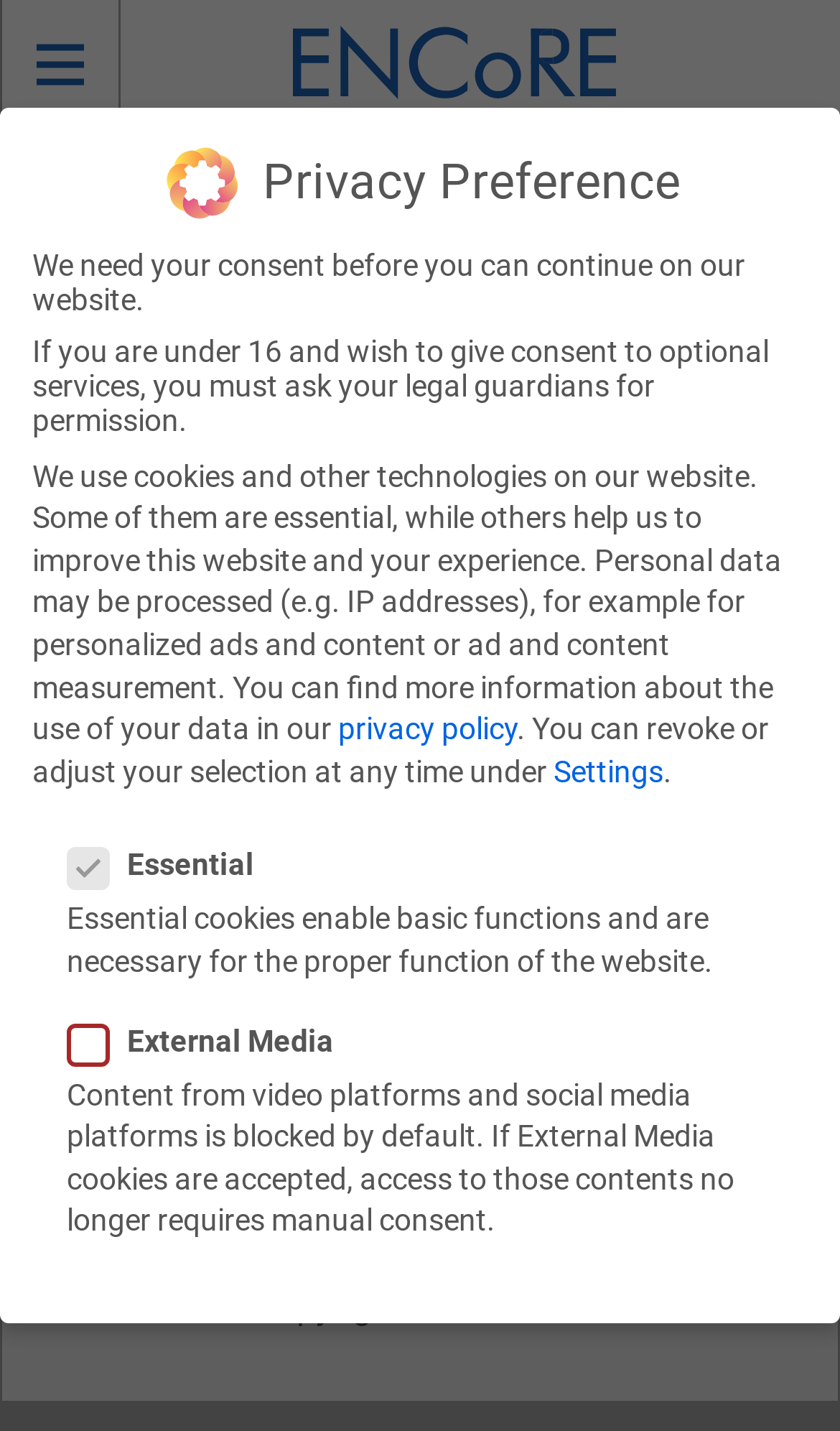What is the purpose of the 'Archives' section? Examine the screenshot and reply using just one word or a brief phrase.

Try looking in the monthly archives